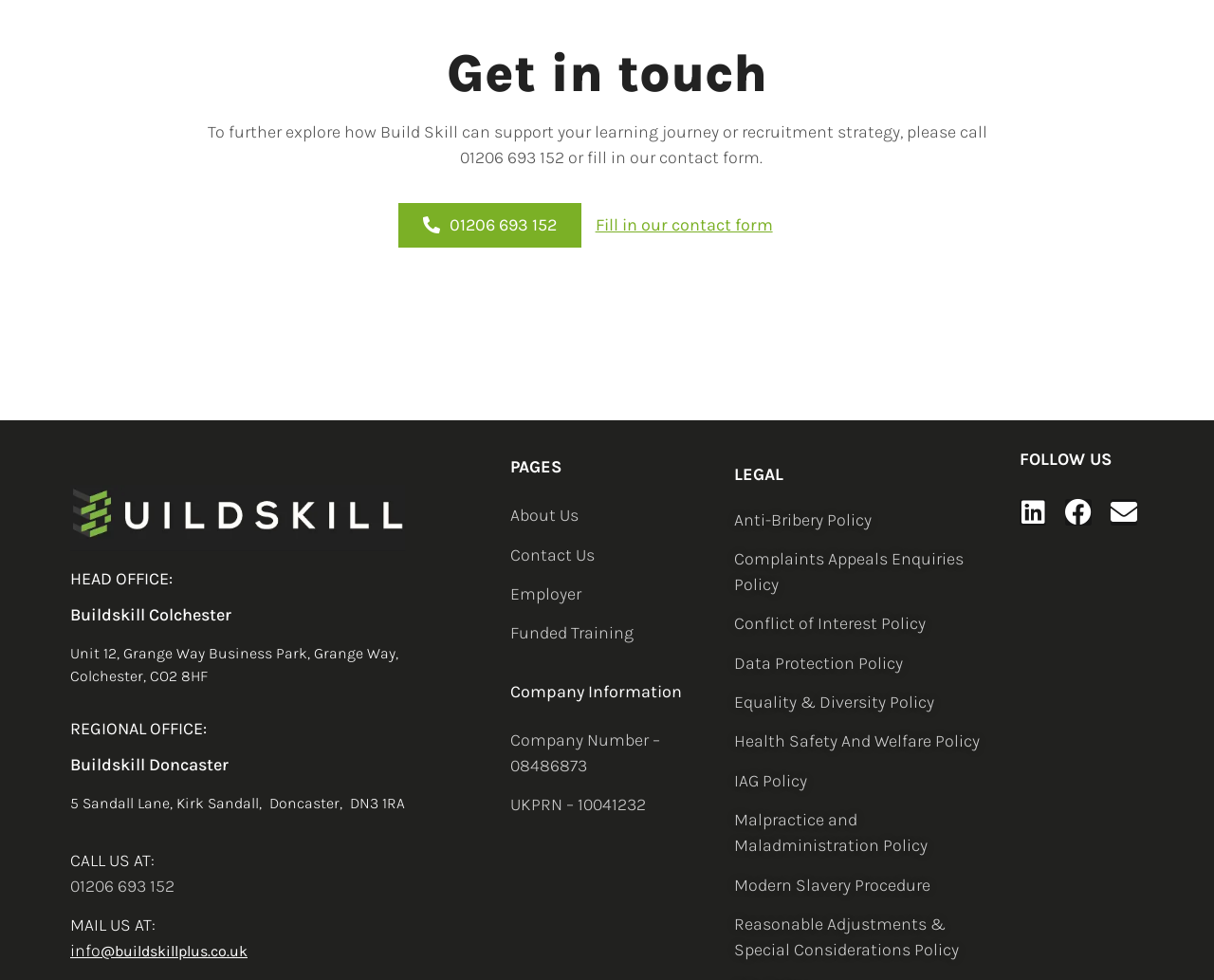What is the phone number to call for recruitment strategy?
Use the information from the image to give a detailed answer to the question.

I found the phone number by looking at the 'Get in touch' section, where it says 'please call 01206 693 152 or fill in our contact form.'